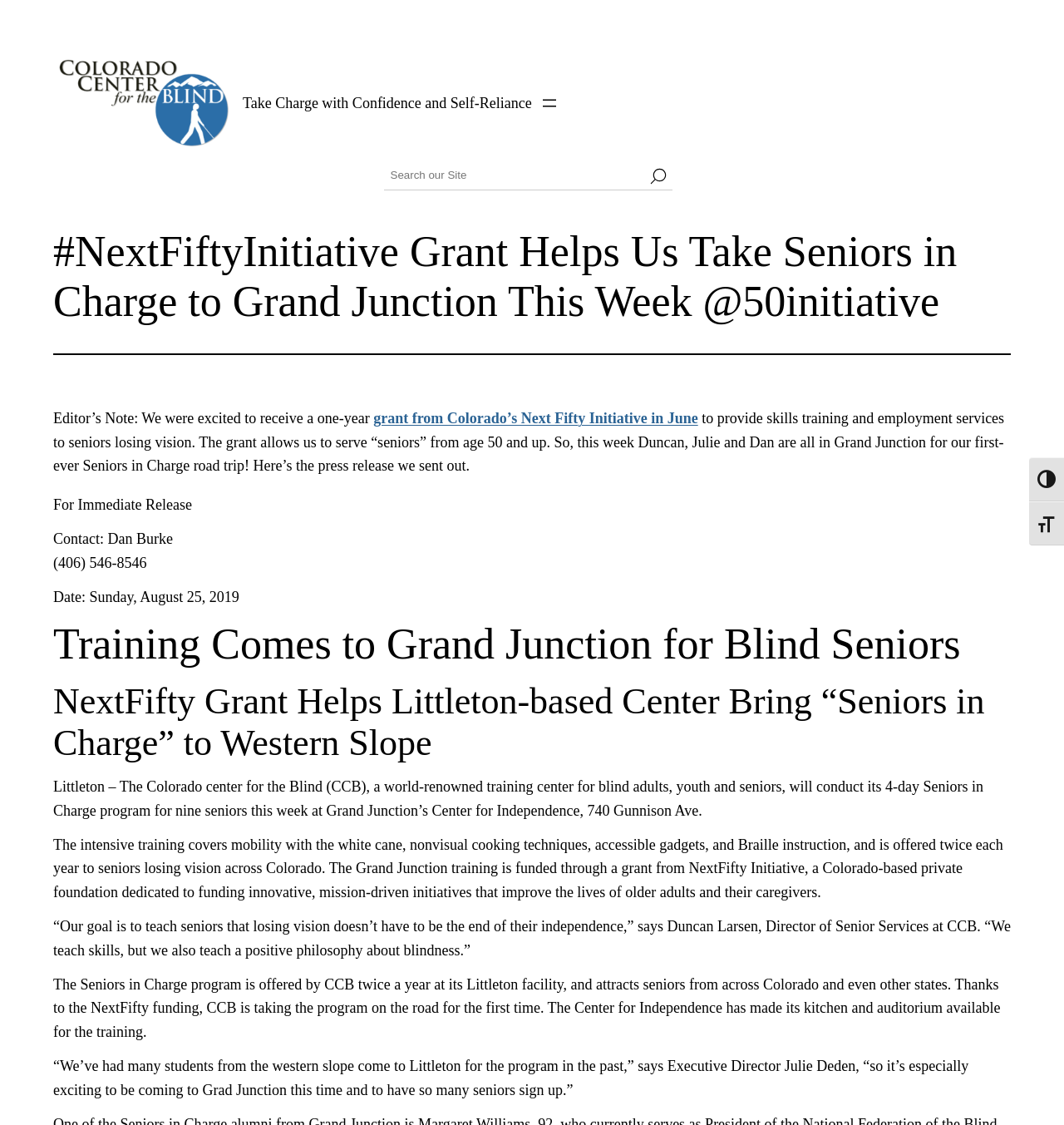Bounding box coordinates should be provided in the format (top-left x, top-left y, bottom-right x, bottom-right y) with all values between 0 and 1. Identify the bounding box for this UI element: alt="Colorado Center for the Blind"

[0.05, 0.047, 0.221, 0.136]